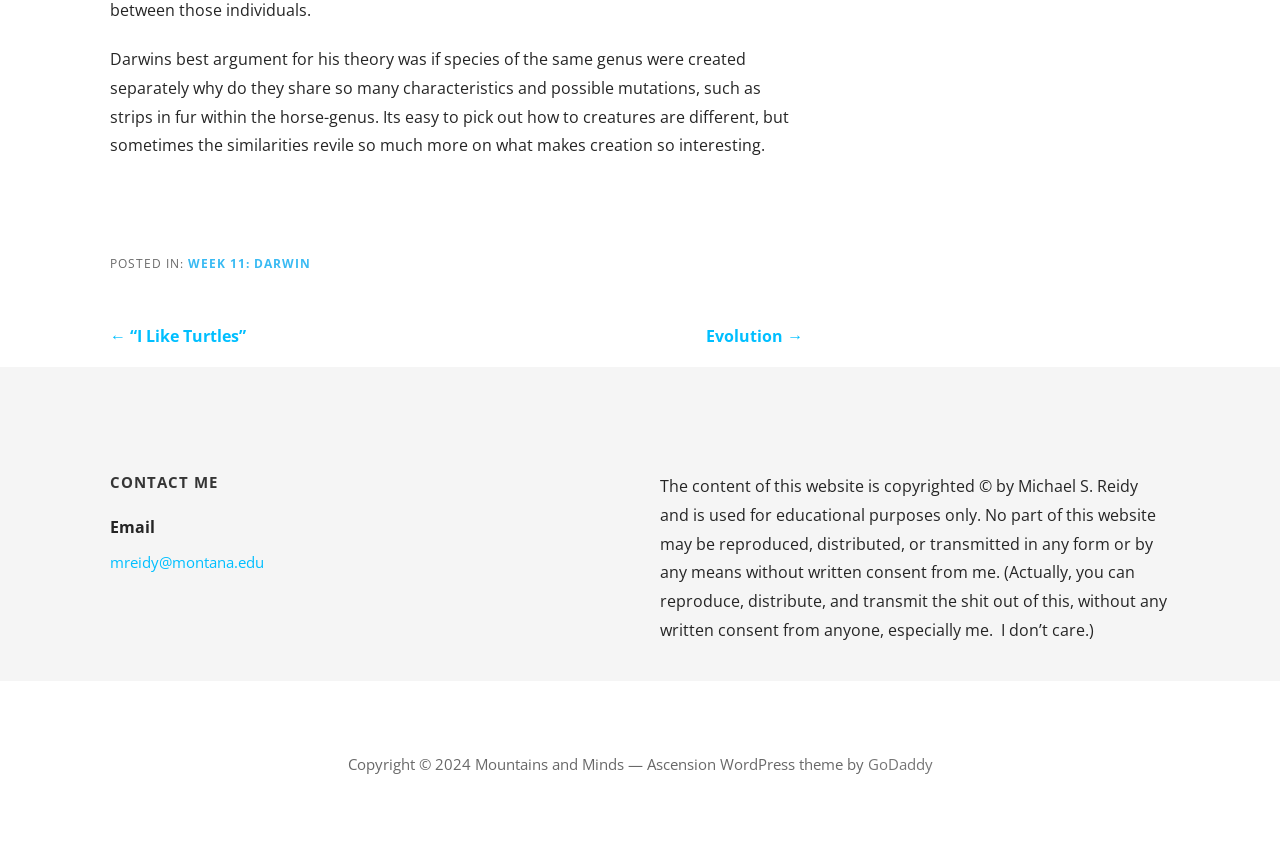Examine the image and give a thorough answer to the following question:
Who is the author of the website?

The author of the website can be determined by looking at the complementary section of the webpage, specifically the StaticText element with text 'The content of this website is copyrighted © by Michael S. Reidy'. This suggests that the author of the website is Michael S. Reidy.